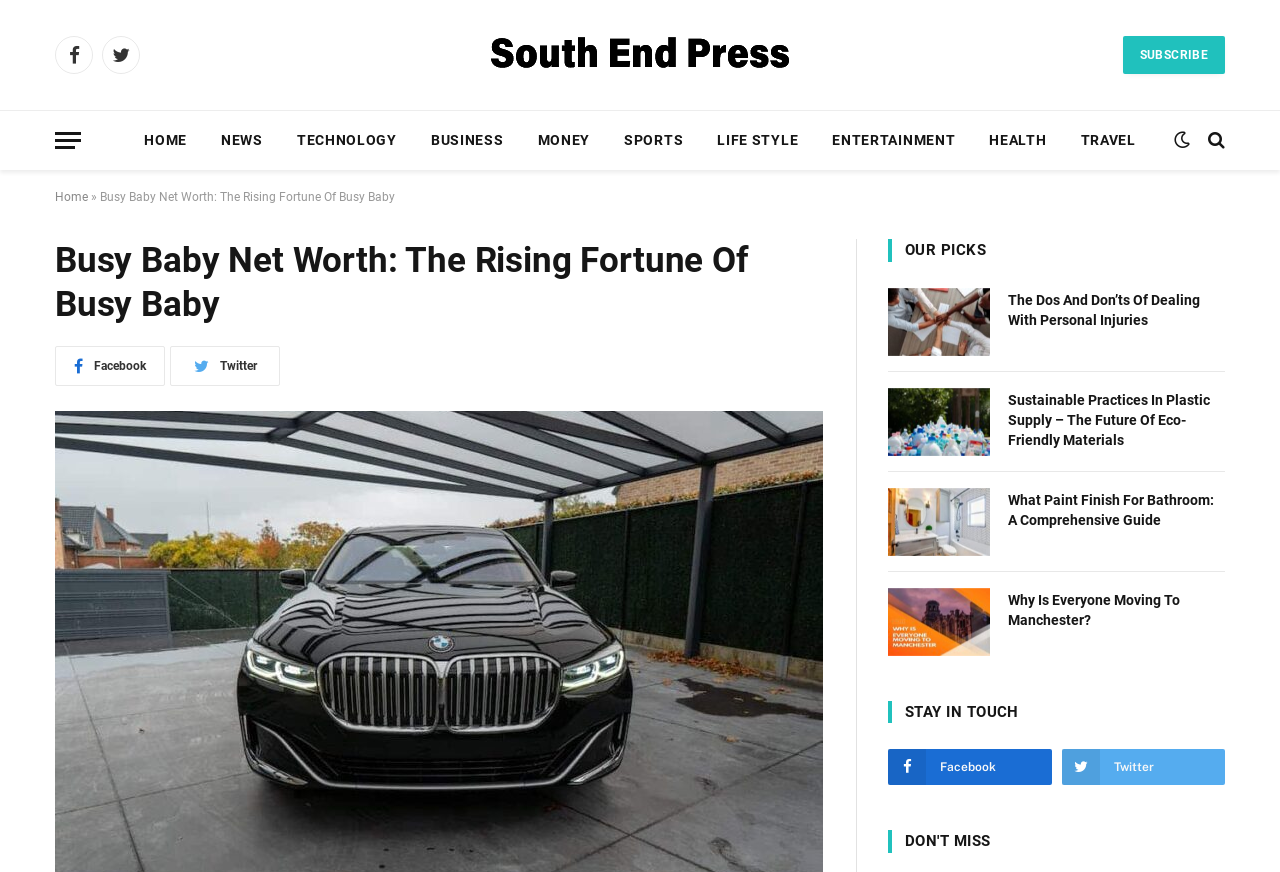Identify the bounding box coordinates for the region of the element that should be clicked to carry out the instruction: "Read the article about Busy Baby's net worth". The bounding box coordinates should be four float numbers between 0 and 1, i.e., [left, top, right, bottom].

[0.078, 0.218, 0.309, 0.234]